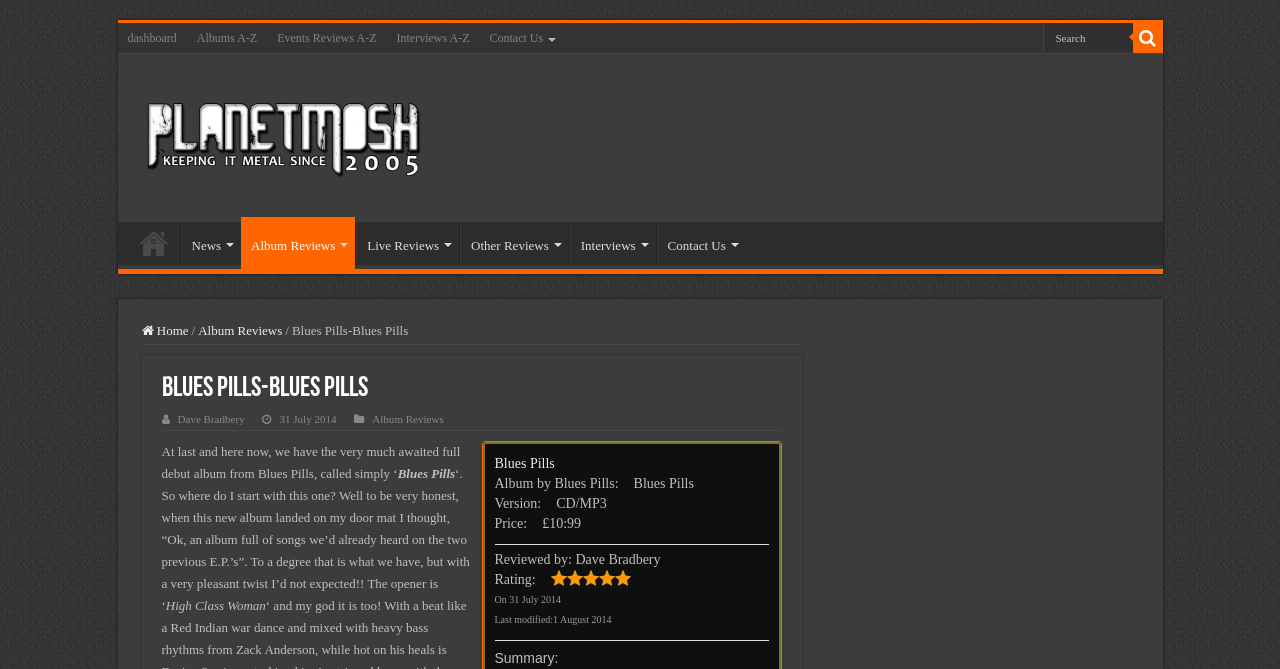Find the bounding box coordinates for the UI element that matches this description: "News".

[0.141, 0.332, 0.188, 0.395]